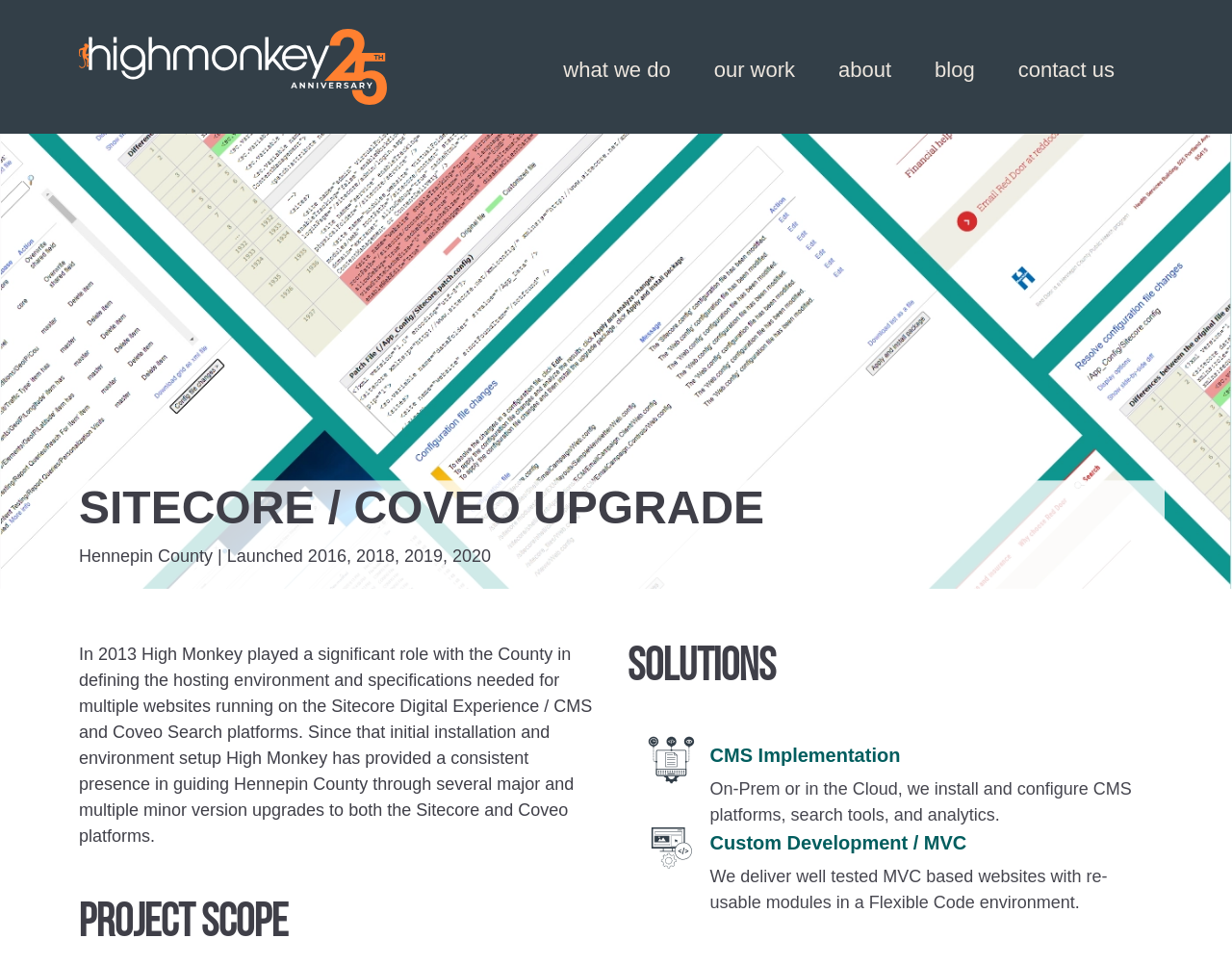Provide a brief response using a word or short phrase to this question:
What is the purpose of High Monkey's work with Hennepin County?

Guiding through Sitecore and Coveo upgrades